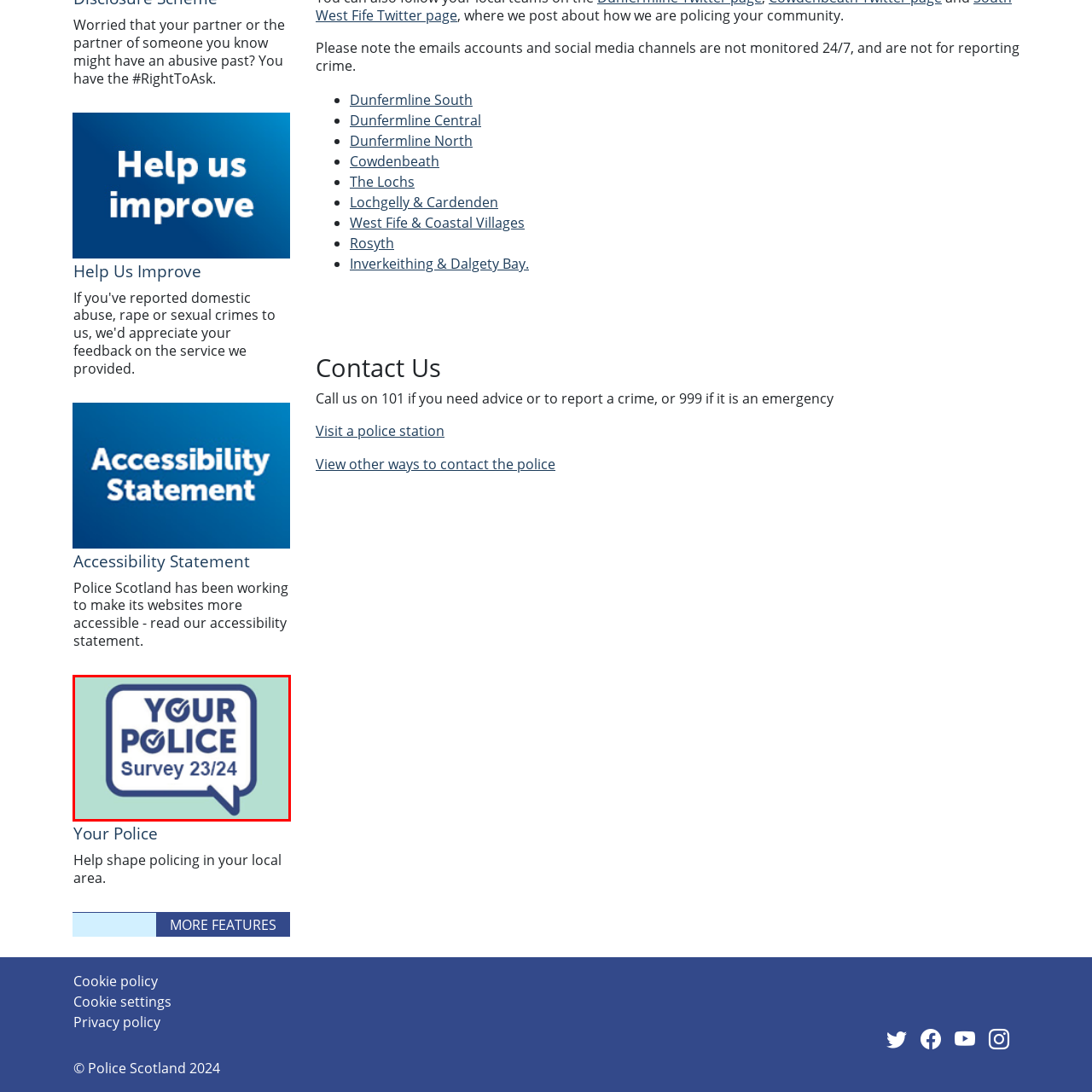Focus on the section marked by the red bounding box and reply with a single word or phrase: What is the purpose of the 'Survey 23/24' initiative?

Gathering public feedback